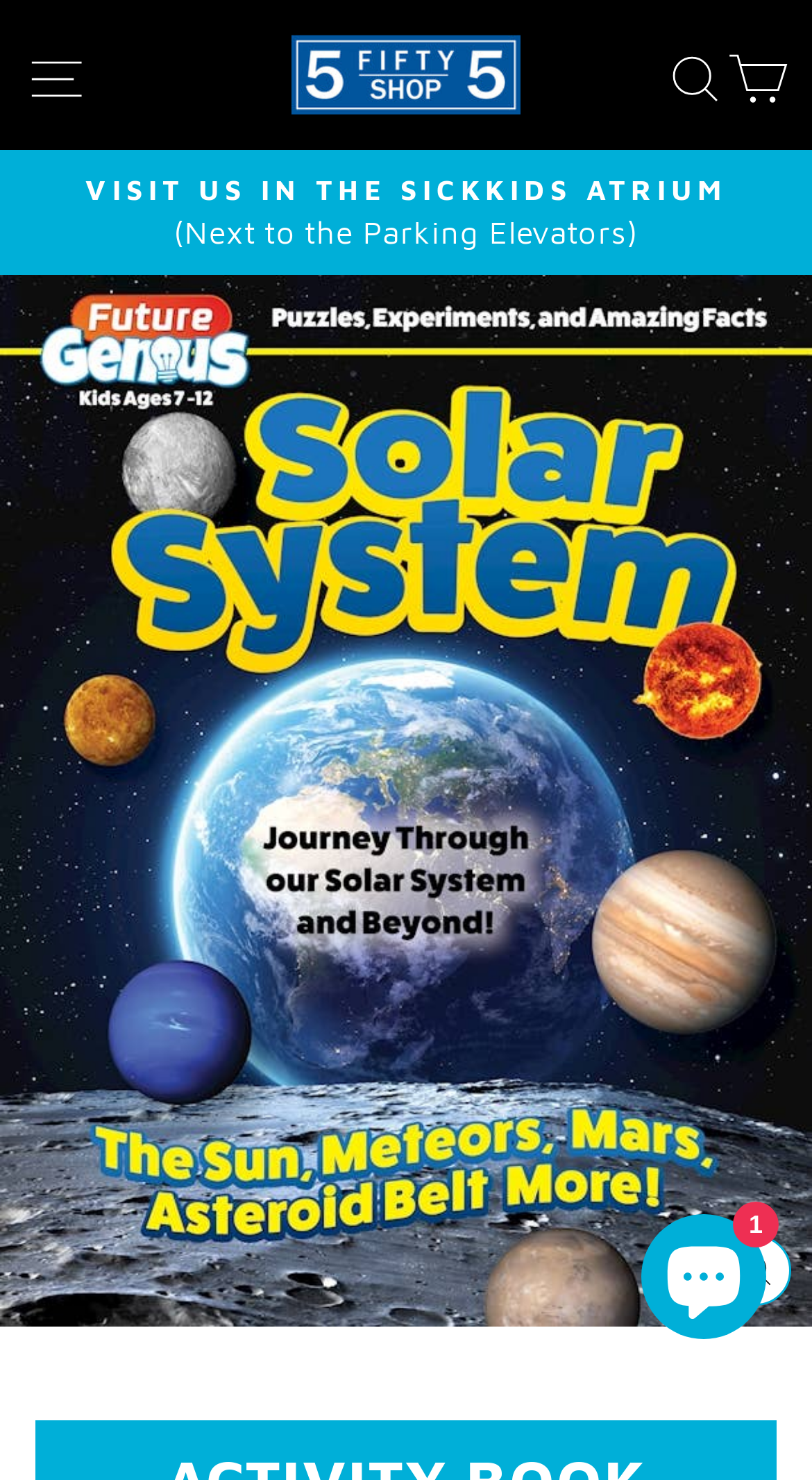What is the status of the chat window?
Using the visual information, answer the question in a single word or phrase.

Expanded